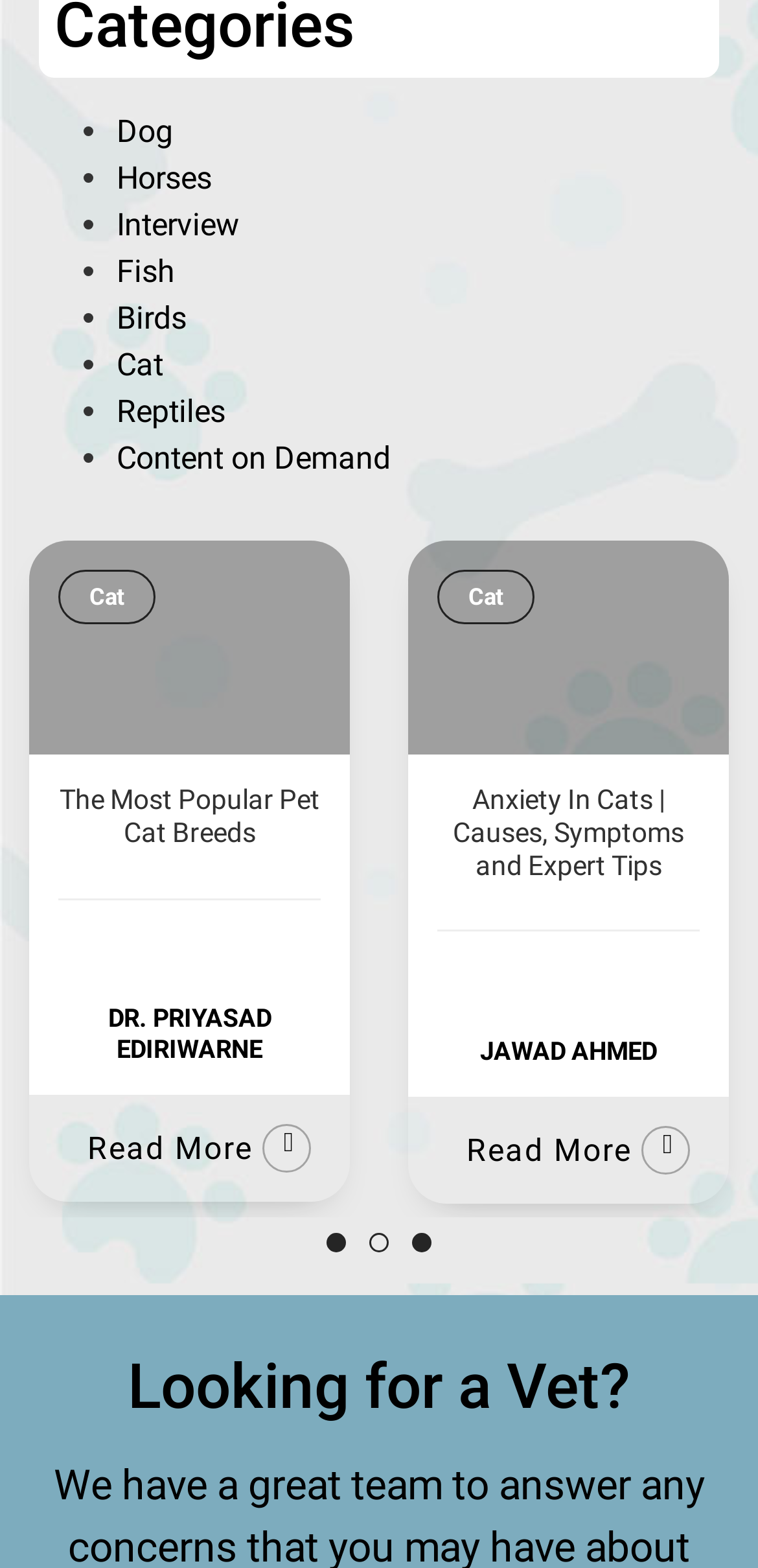Determine the bounding box coordinates of the region that needs to be clicked to achieve the task: "Click on Looking for a Vet?".

[0.051, 0.86, 0.949, 0.908]